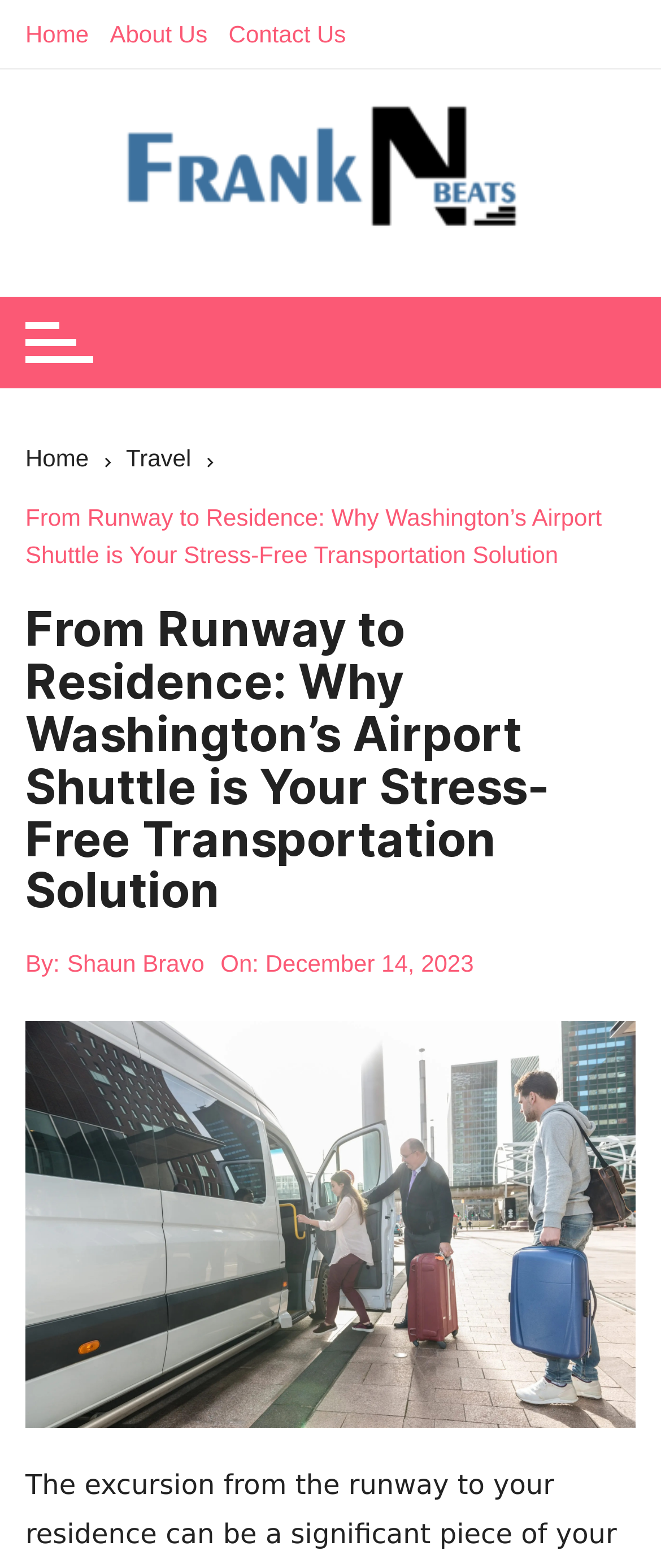Can you find and provide the title of the webpage?

From Runway to Residence: Why Washington’s Airport Shuttle is Your Stress-Free Transportation Solution